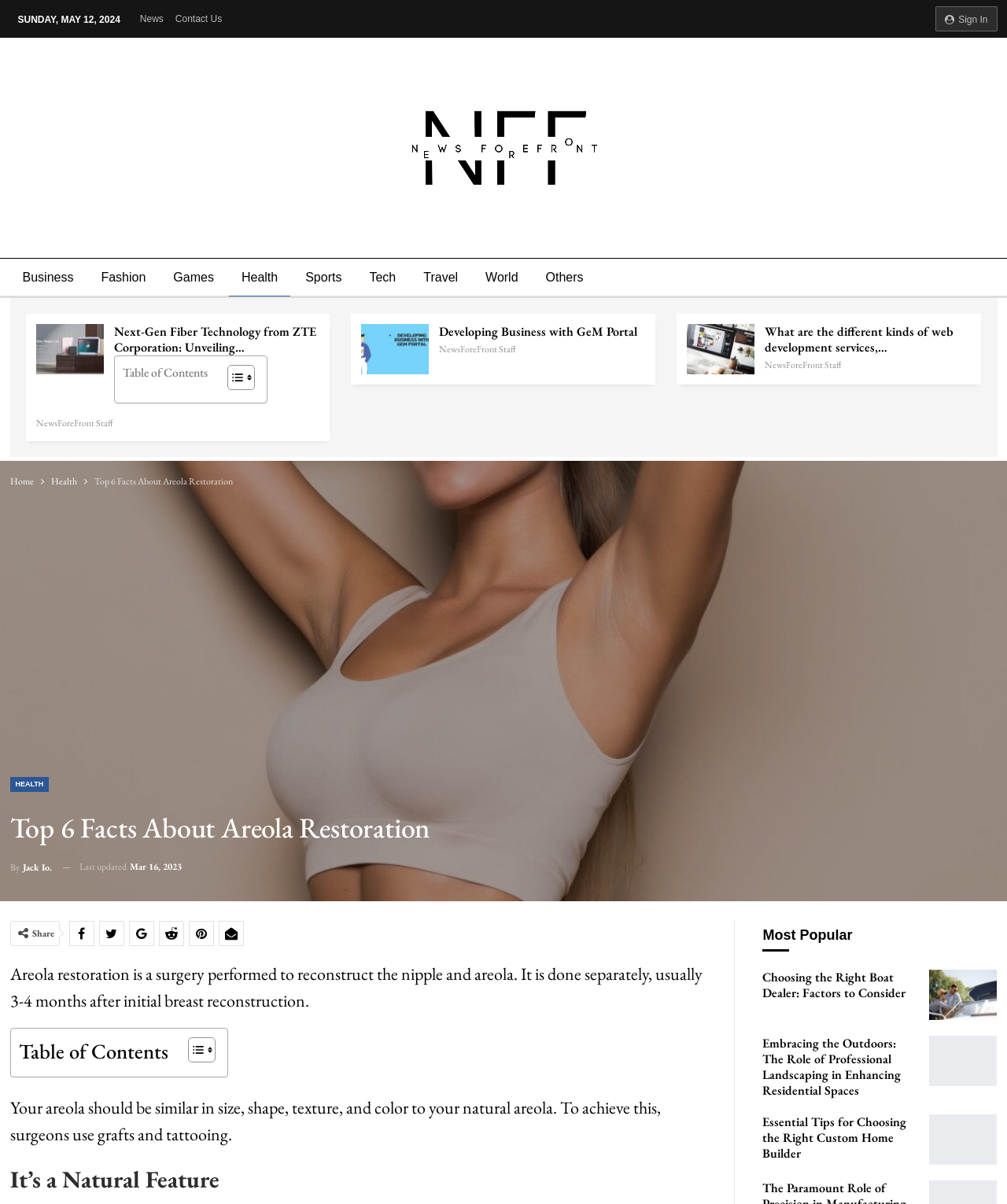Illustrate the webpage's structure and main components comprehensively.

This webpage is about Areola Restoration, specifically discussing the top 6 facts about the surgery. At the top of the page, there is a sign-in button and a date display, followed by a navigation menu with links to various categories such as News, Business, Fashion, and more. Below this, there is a logo of News ForeFront, accompanied by a link to the website.

The main content of the page is divided into sections, starting with a brief introduction to Areola Restoration, which is a surgery performed to reconstruct the nipple and areola, usually 3-4 months after initial breast reconstruction. This is followed by a table of contents, which allows users to navigate to specific sections of the article.

The article itself is divided into sections, each with a heading and a brief description. The sections include "It's a Natural Feature" and others, which provide more information about the surgery and its benefits. Throughout the article, there are social media sharing buttons and links to related articles.

On the right-hand side of the page, there is a section titled "Most Popular", which displays links to other popular articles on the website. These articles cover a range of topics, including boat dealers, landscaping, and custom home builders.

Overall, the webpage is well-organized and easy to navigate, with clear headings and concise descriptions that provide valuable information about Areola Restoration.